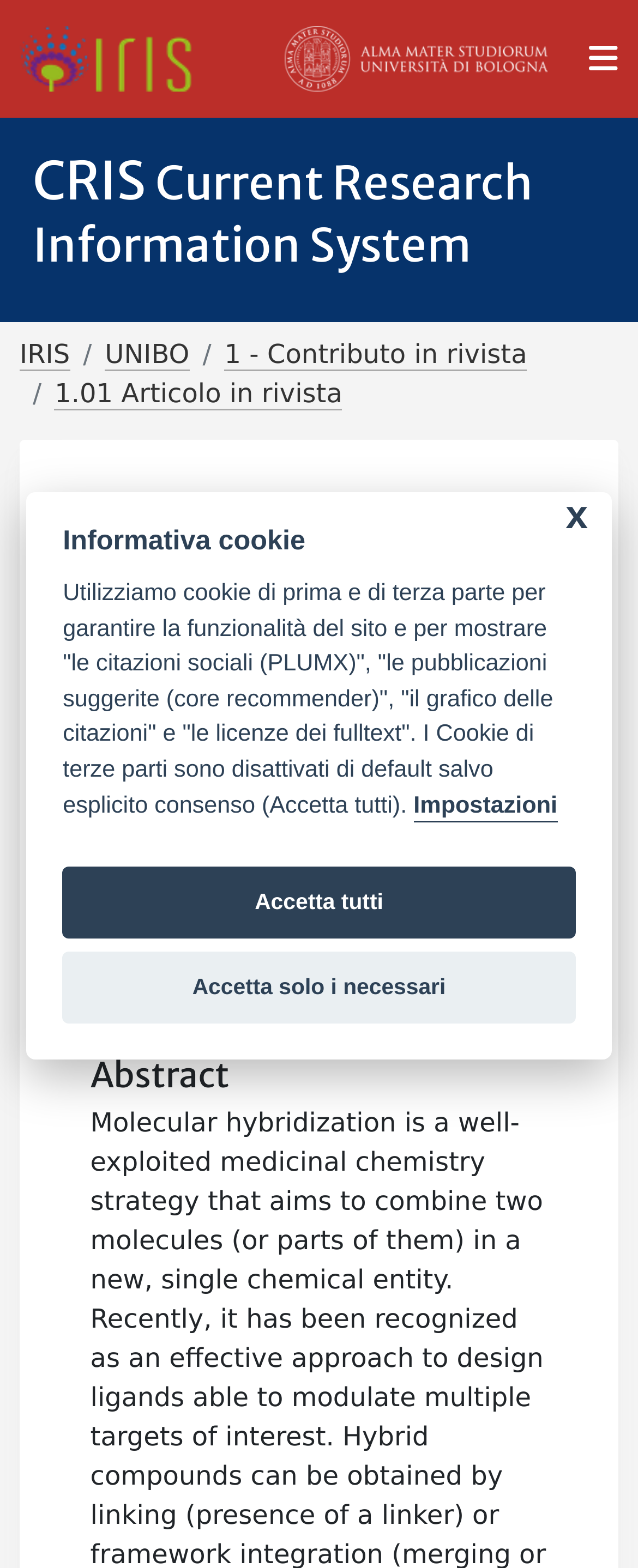Determine the bounding box coordinates of the clickable element necessary to fulfill the instruction: "view UNIBO page". Provide the coordinates as four float numbers within the 0 to 1 range, i.e., [left, top, right, bottom].

[0.164, 0.216, 0.297, 0.236]